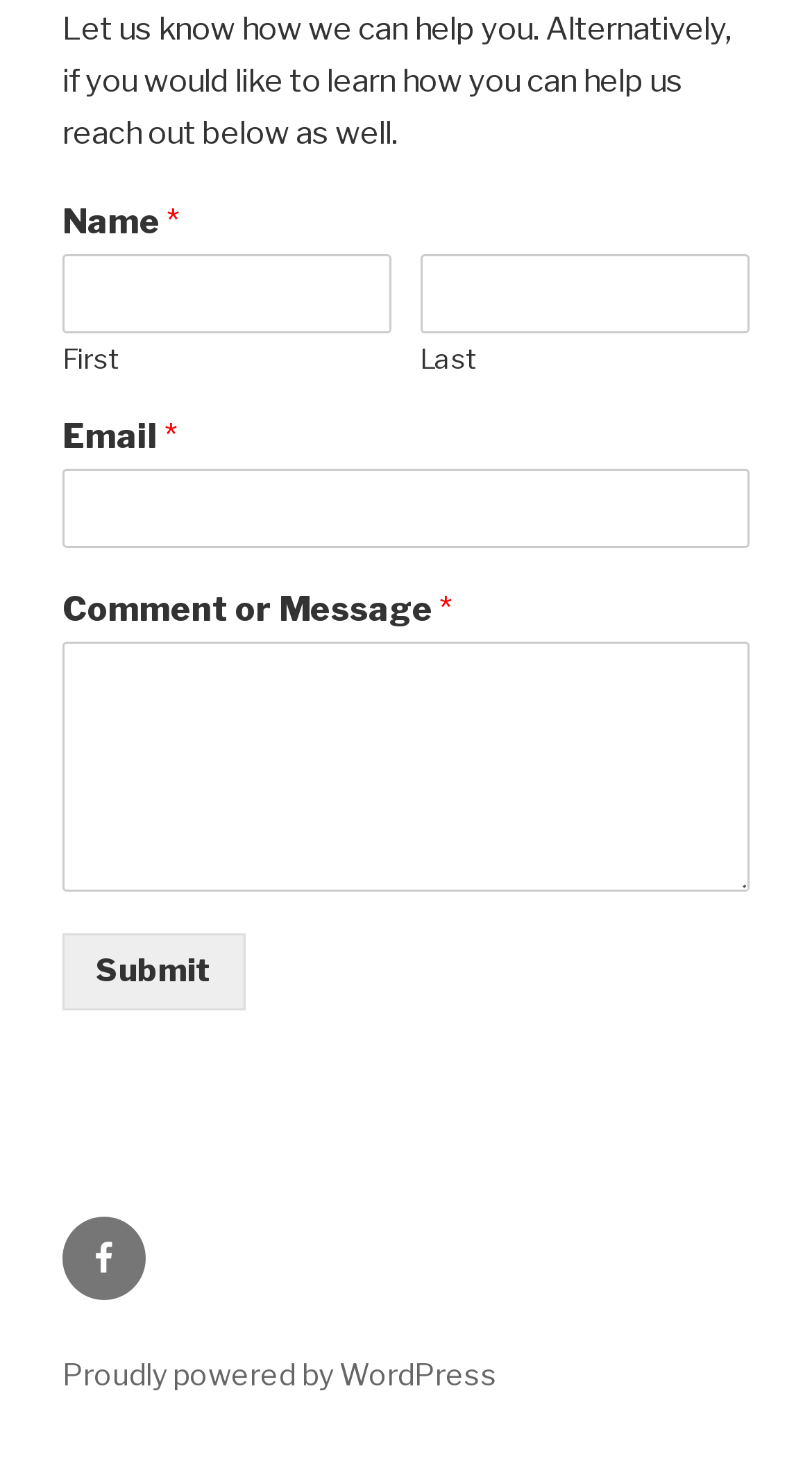Answer the question below in one word or phrase:
What is the platform that powers this website?

WordPress